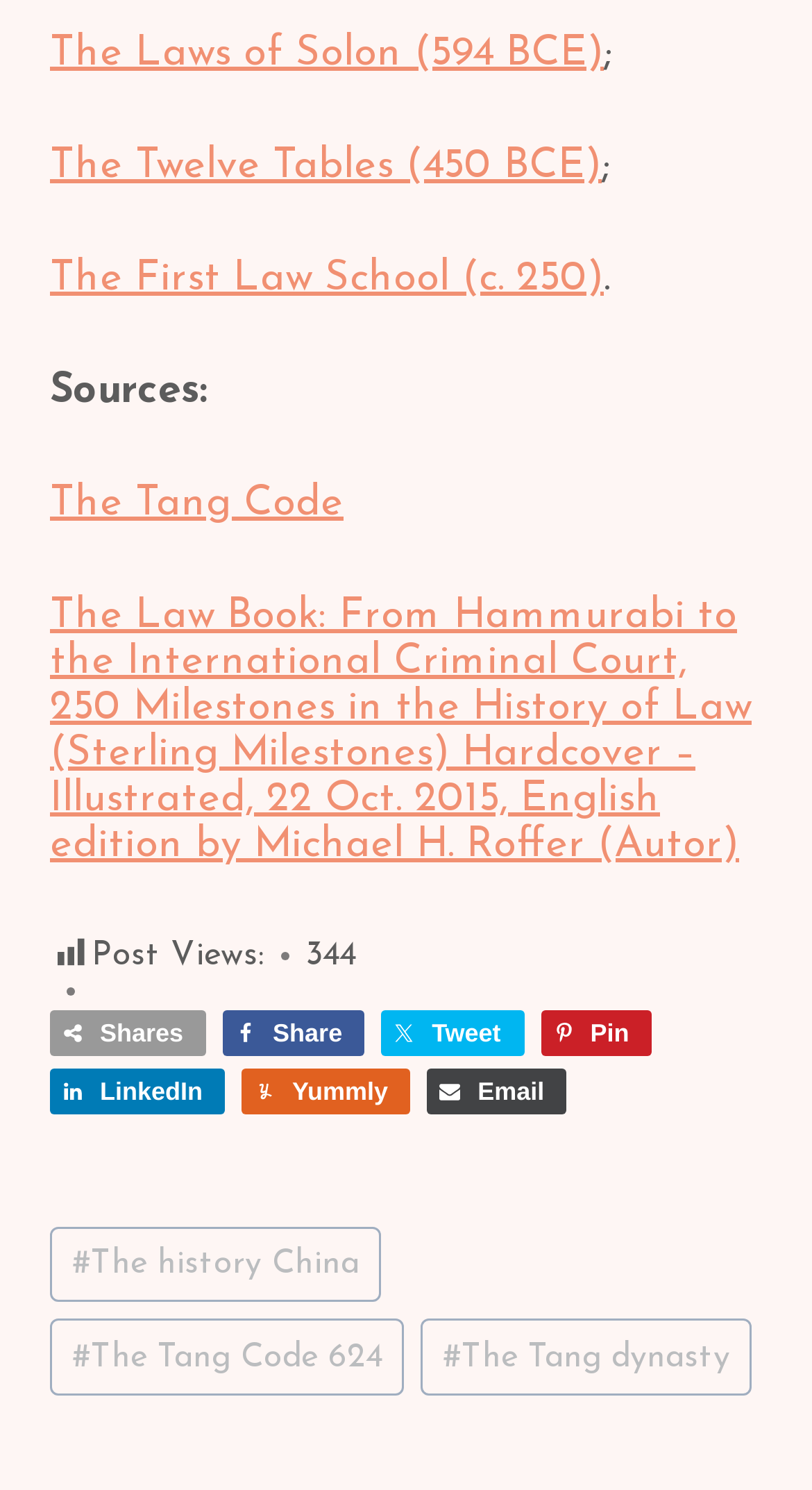Find the bounding box coordinates of the clickable area required to complete the following action: "Check post tags".

[0.059, 0.812, 0.177, 0.87]